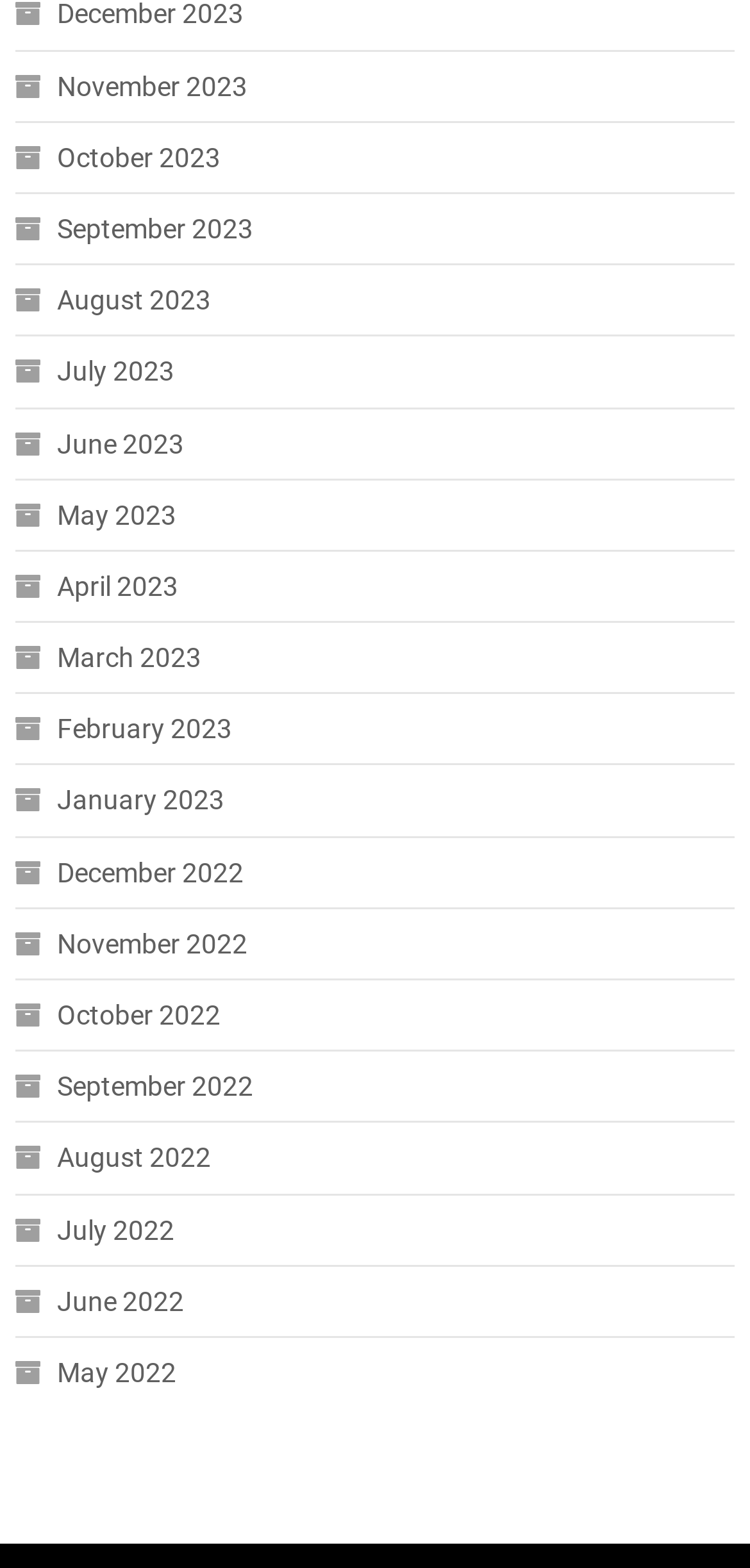Locate the bounding box coordinates of the element that should be clicked to fulfill the instruction: "View June 2022".

[0.02, 0.814, 0.246, 0.846]